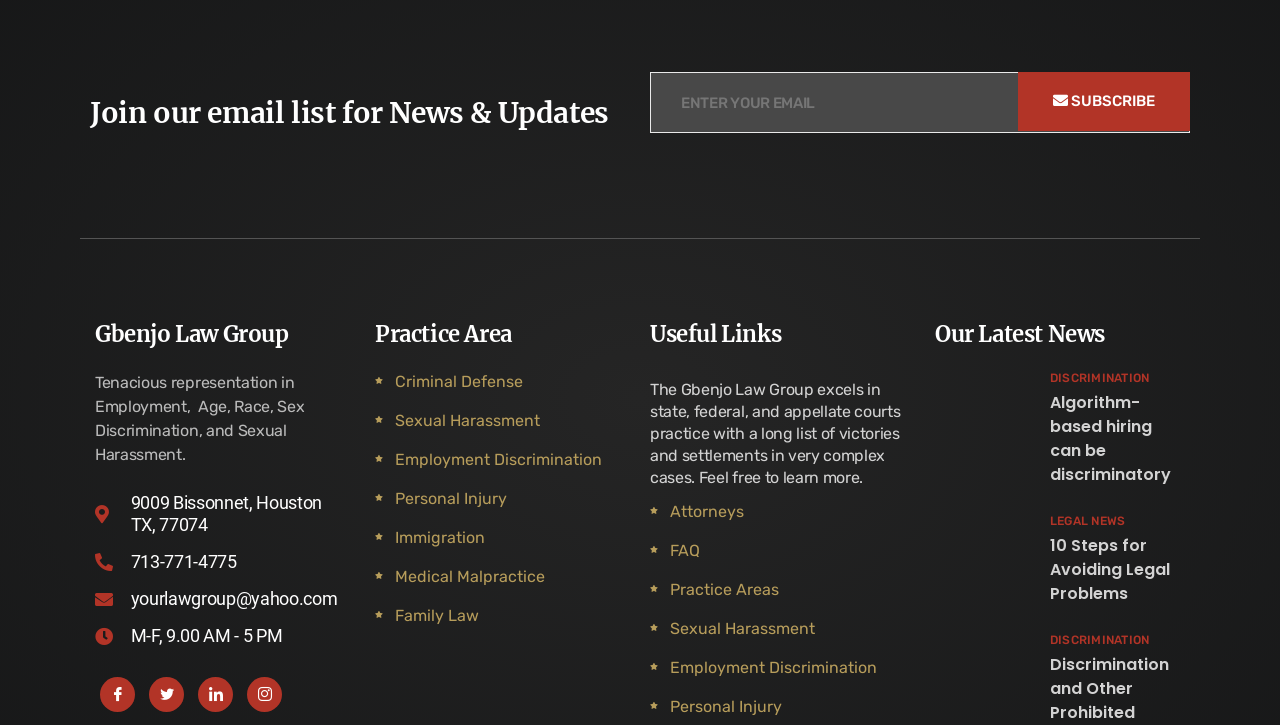Identify the bounding box for the element characterized by the following description: "name="mf-email" placeholder="Enter your email"".

[0.508, 0.099, 0.93, 0.183]